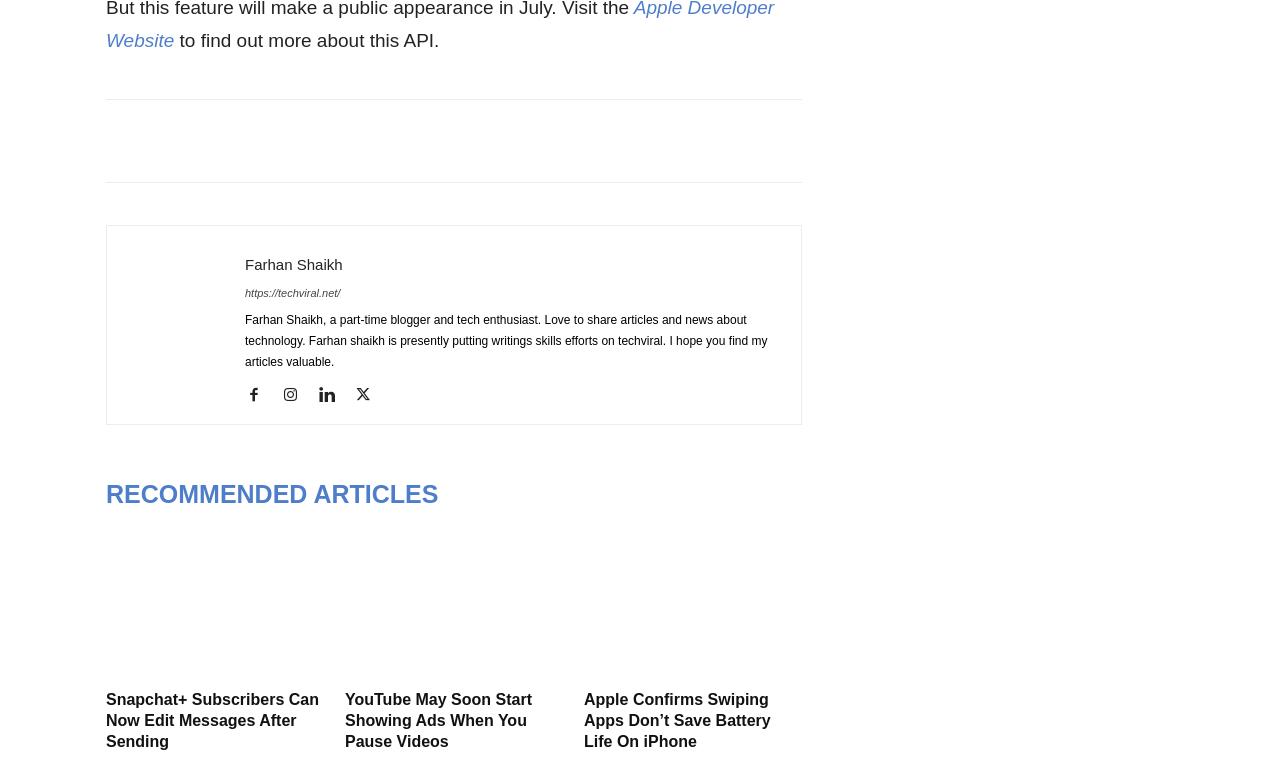What is the name of the website mentioned in the footer?
From the image, provide a succinct answer in one word or a short phrase.

techviral.net